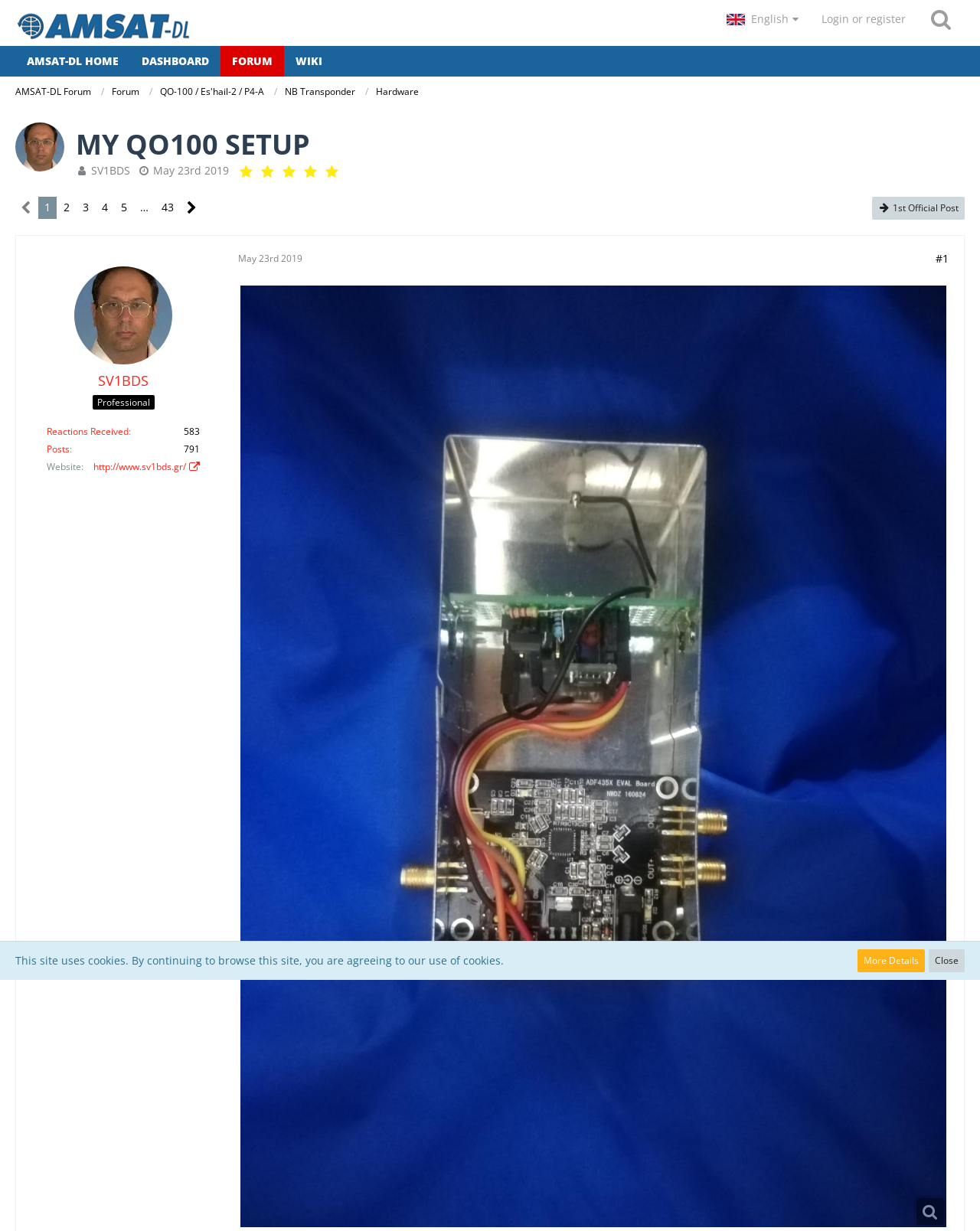Refer to the screenshot and give an in-depth answer to this question: What is the website of SV1BDS?

I found the answer by looking at the description list section, where it says 'Website' with a link to 'http://www.sv1bds.gr/'. This indicates that the website of SV1BDS is 'http://www.sv1bds.gr/'.